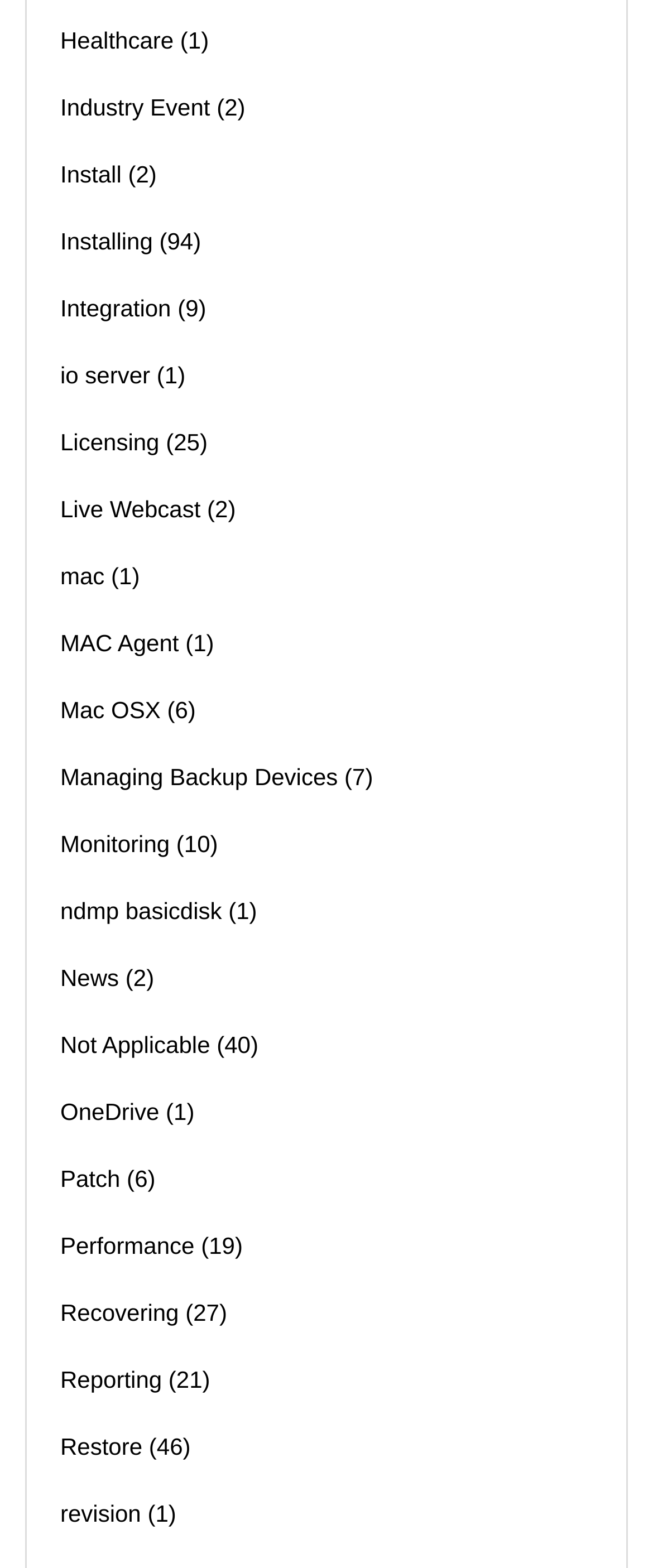Find and indicate the bounding box coordinates of the region you should select to follow the given instruction: "View 94 topics".

[0.256, 0.145, 0.296, 0.162]